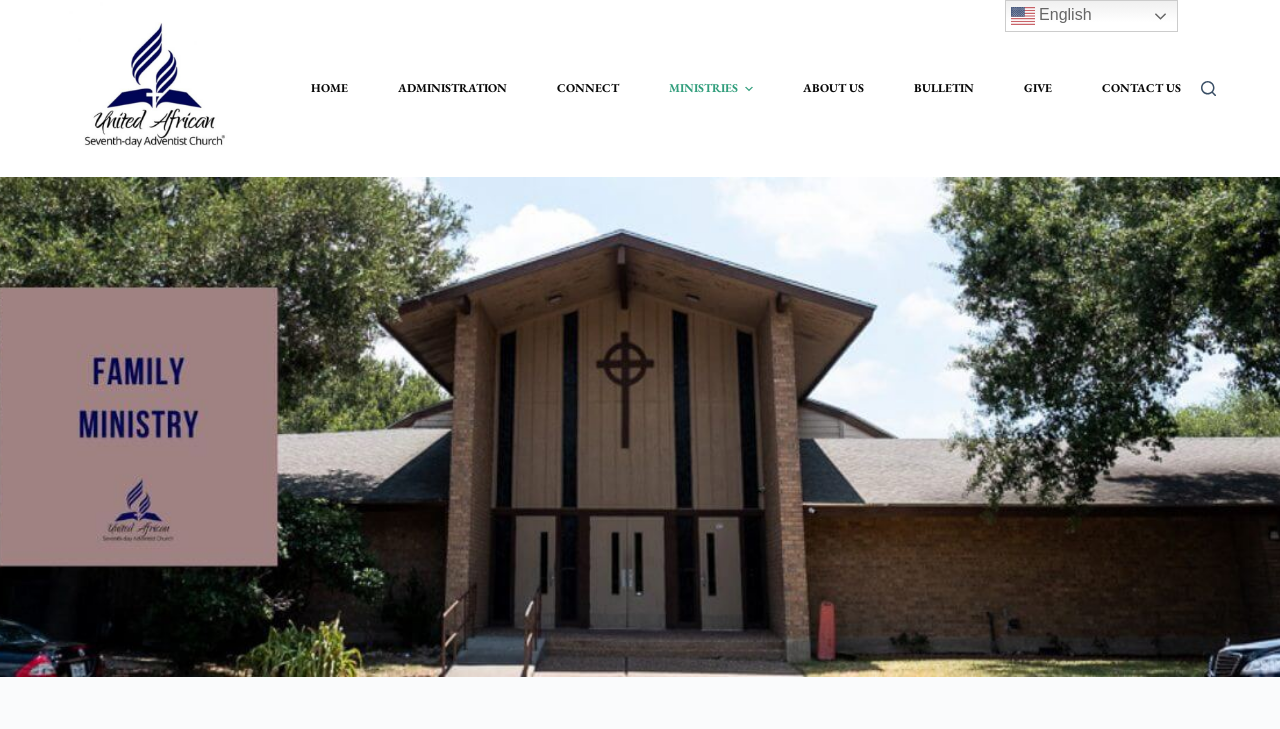Summarize the webpage with a detailed and informative caption.

The webpage is about the Family Ministry of the United African SDA Church. At the top-left corner, there is a link to skip to the content. Next to it, there is a link to the United African SDA Church, accompanied by an image with the same name. 

Below these elements, there is a horizontal navigation menu bar with seven menu items: HOME, ADMINISTRATION, CONNECT, MINISTRIES, ABOUT US, BULLETIN, and GIVE. The MINISTRIES menu item has a small image next to it. The menu items are evenly spaced and span across the top of the page. 

To the right of the navigation menu, there is a search button. Above the search button, there is a link to switch the language to English, accompanied by a small flag image. 

There are no other notable elements on the page.